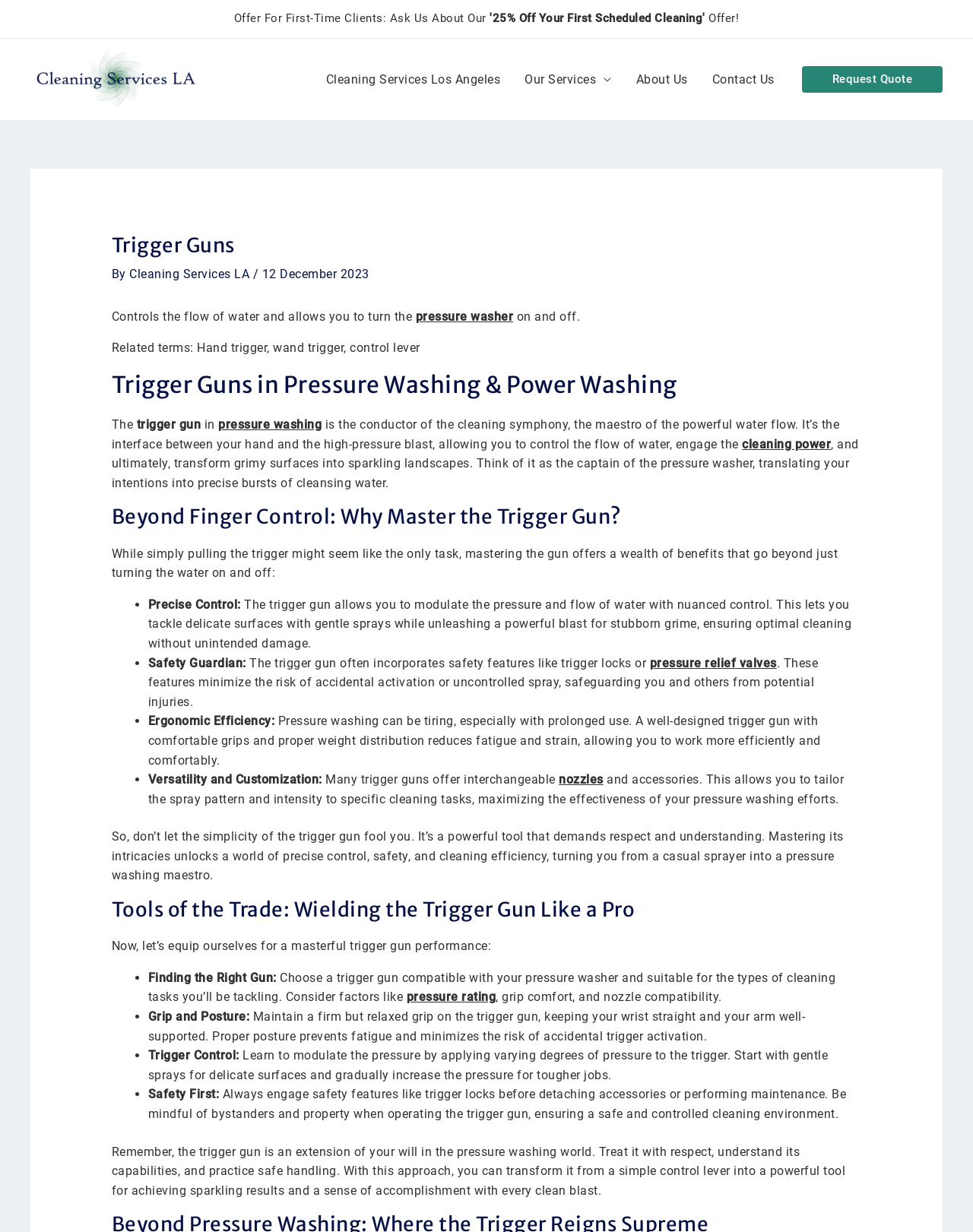Produce a meticulous description of the webpage.

This webpage is about trigger guns in pressure washing and power washing. At the top, there is a logo of "Cleaning Services LA" and a navigation menu with links to other pages, including "Cleaning Services Los Angeles", "Our Services", "About Us", and "Contact Us". Below the navigation menu, there is a call-to-action button "Request Quote" and a heading "Trigger Guns" with a brief description of what a trigger gun is and its function in pressure washing.

The main content of the webpage is divided into several sections. The first section explains the importance of mastering the trigger gun, highlighting its role in controlling the flow of water and allowing for precise control, safety, and cleaning efficiency. The second section lists the benefits of mastering the trigger gun, including precise control, safety, ergonomic efficiency, and versatility.

The third section is titled "Tools of the Trade: Wielding the Trigger Gun Like a Pro" and provides tips on how to use the trigger gun effectively, including finding the right gun, maintaining a proper grip and posture, controlling the trigger, and prioritizing safety. The section is divided into subheadings with bullet points, making it easy to read and understand.

Throughout the webpage, there are links to other relevant topics, such as "pressure washing", "pressure relief valves", "nozzles", and "pressure rating", which provide additional information and resources for readers. The webpage is well-structured and easy to navigate, with clear headings and concise text that makes it easy to understand the topic of trigger guns in pressure washing.